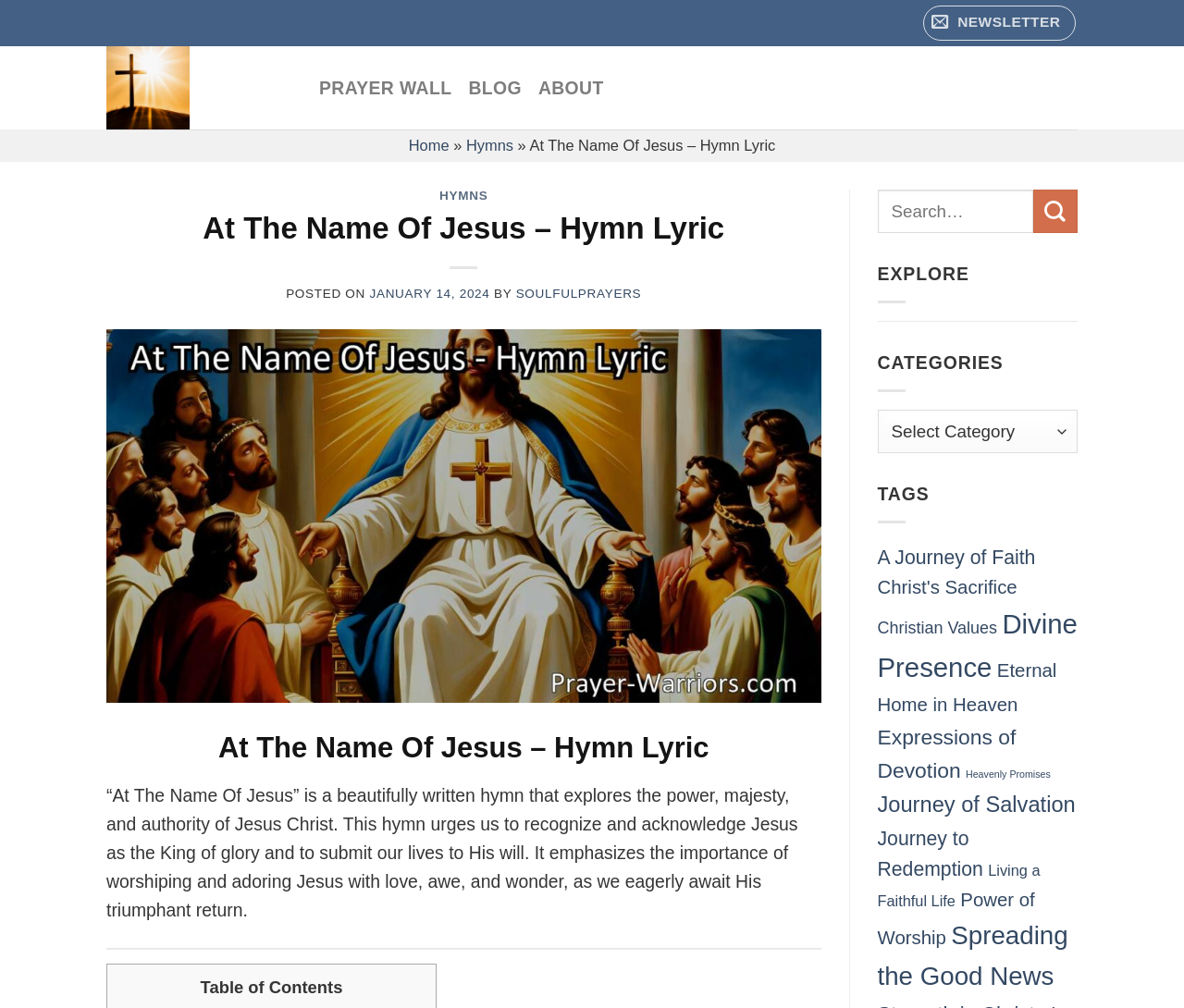Provide a single word or phrase answer to the question: 
What is the name of the author of the hymn?

SoulfulPrayers